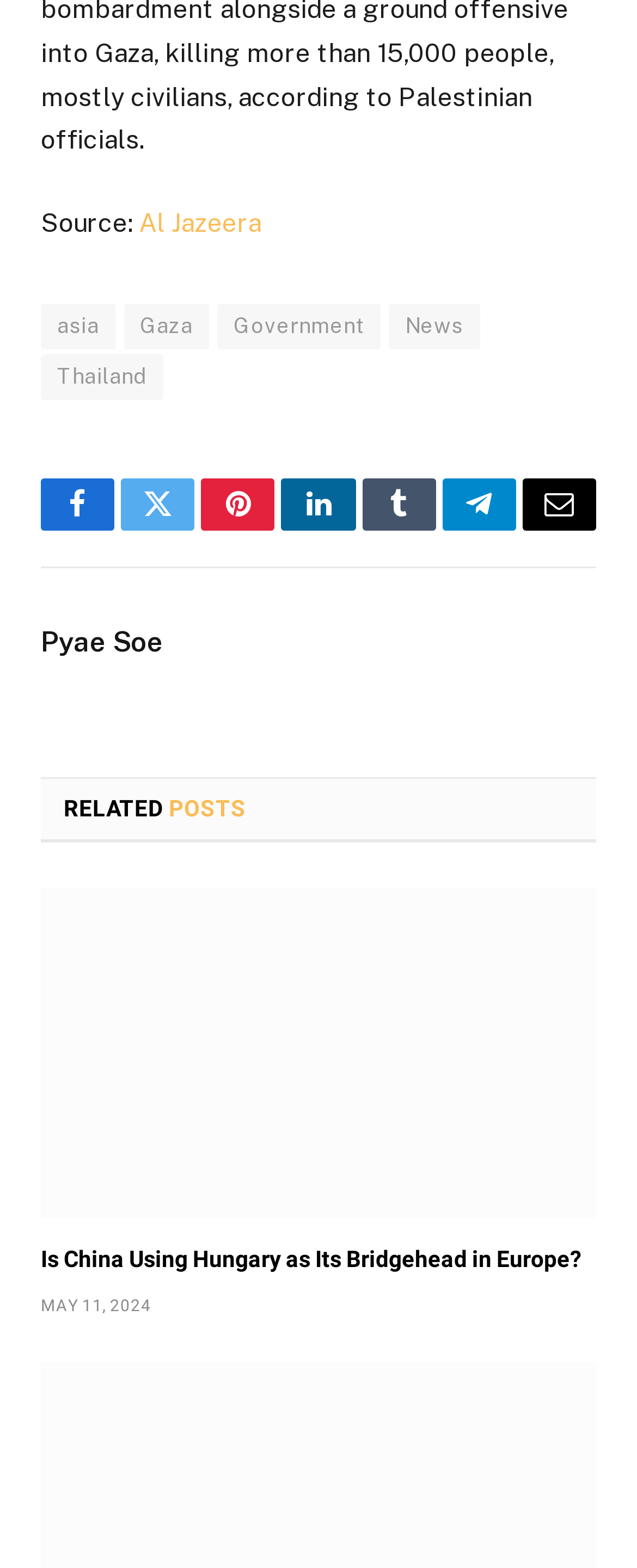Can you determine the bounding box coordinates of the area that needs to be clicked to fulfill the following instruction: "Check the post time"?

[0.064, 0.827, 0.237, 0.839]